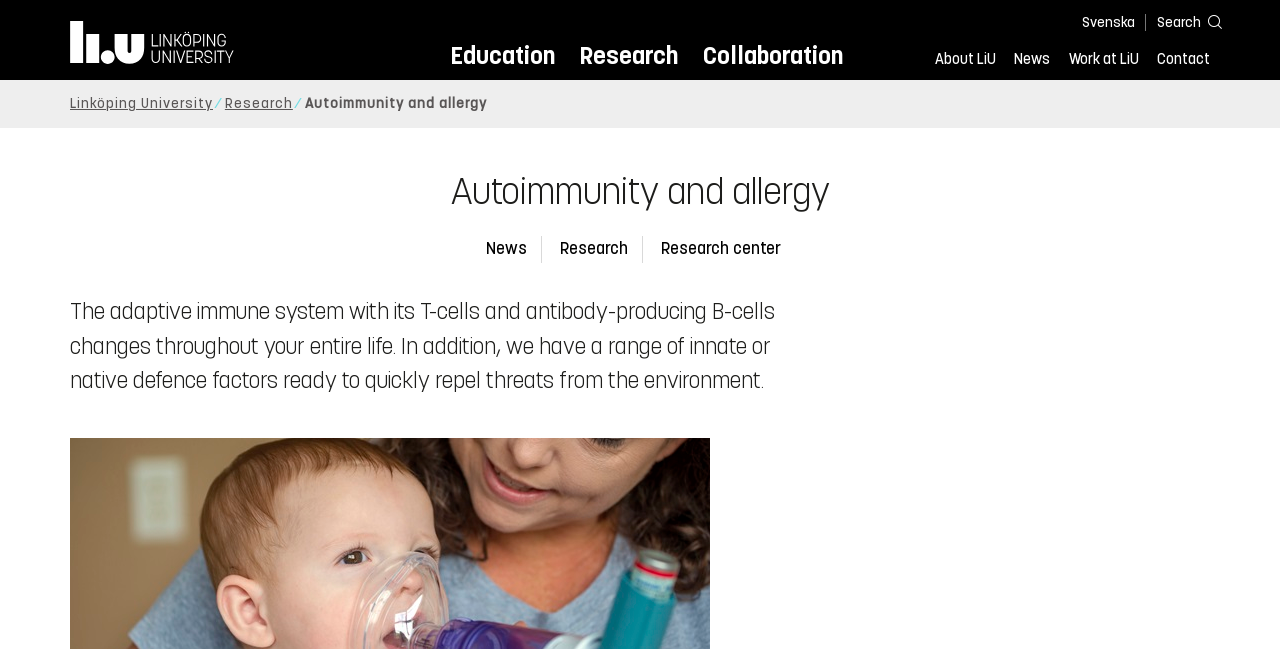Predict the bounding box for the UI component with the following description: "Research center".

[0.516, 0.367, 0.61, 0.399]